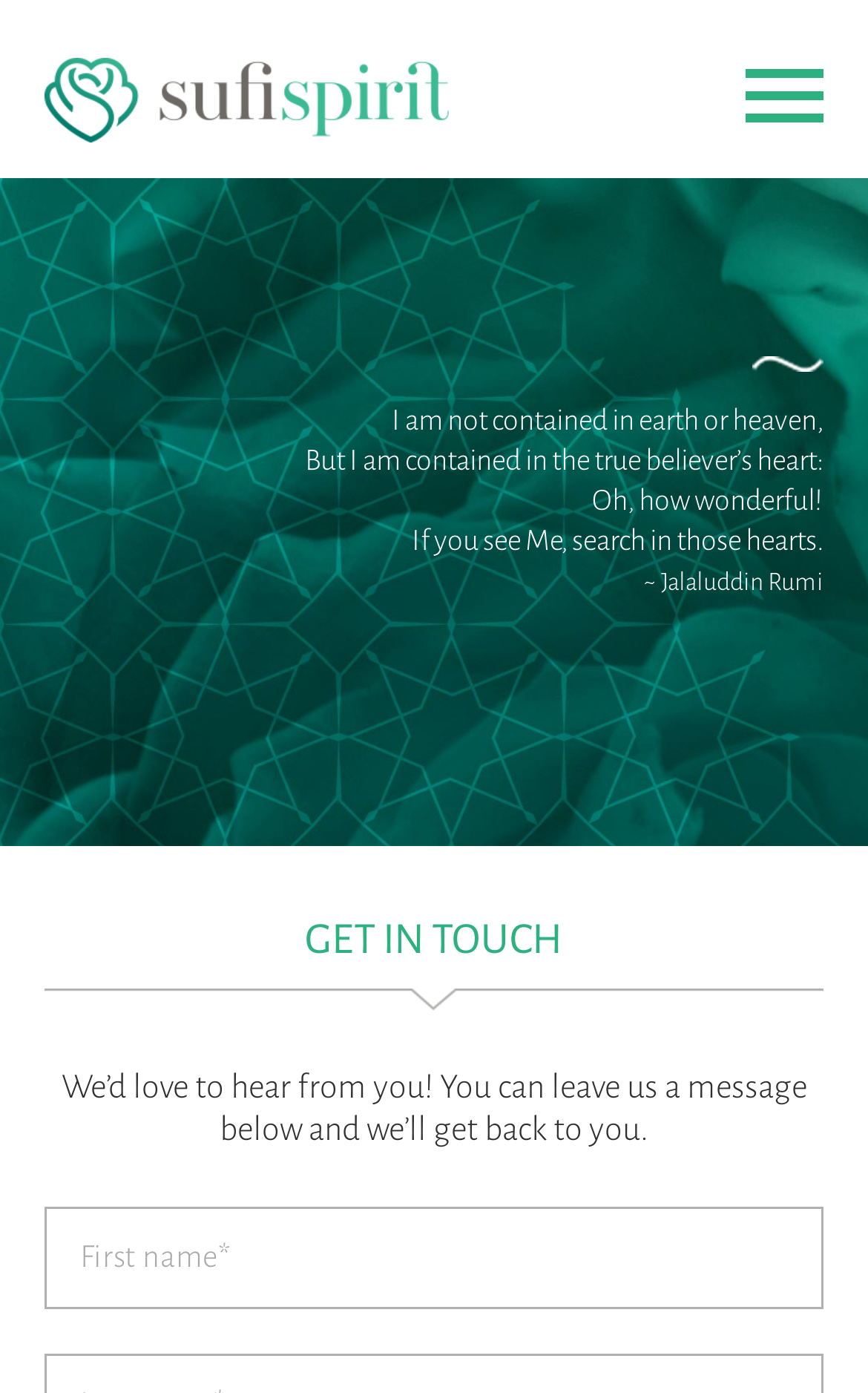Using the provided element description: "parent_node: Mobile Menu title="Sufi Spirit"", identify the bounding box coordinates. The coordinates should be four floats between 0 and 1 in the order [left, top, right, bottom].

[0.051, 0.042, 0.564, 0.11]